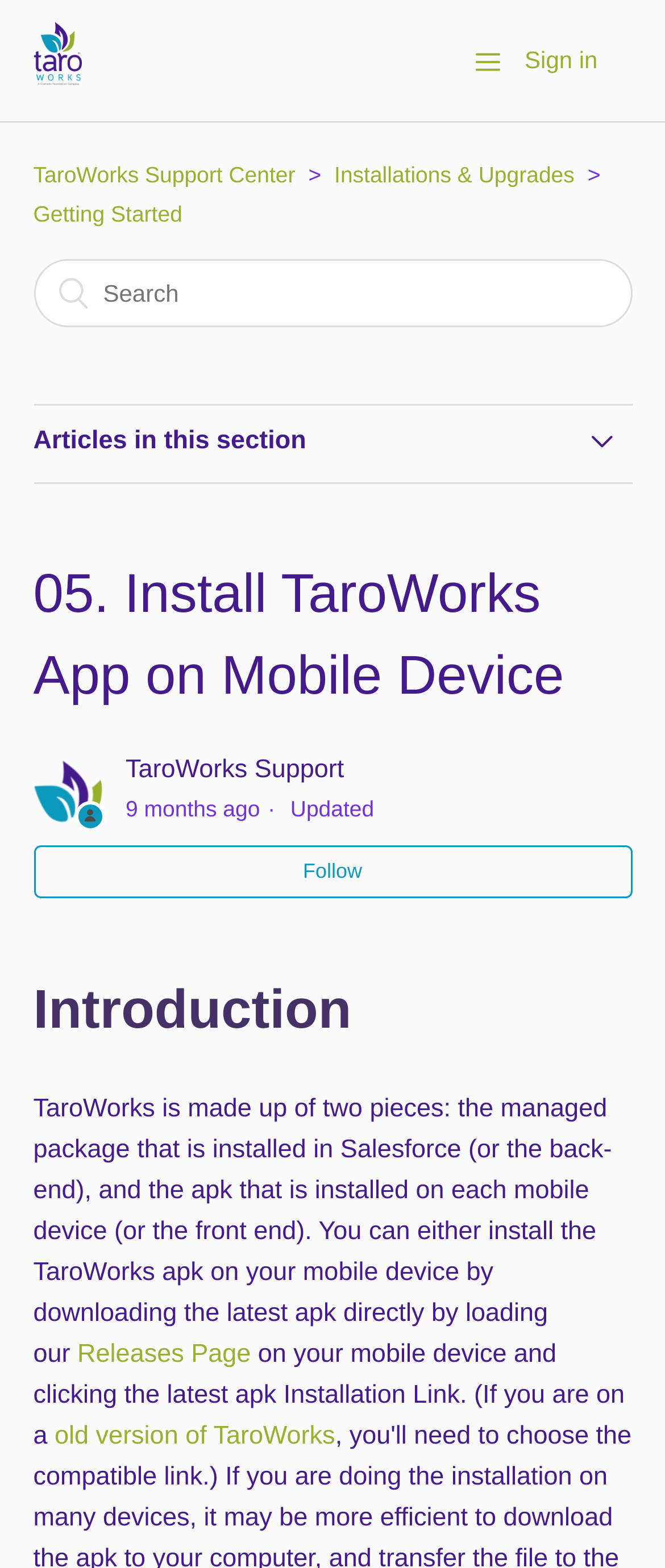What is the purpose of the TaroWorks app?
Please provide an in-depth and detailed response to the question.

I inferred this by reading the introduction section which explains that TaroWorks is made up of two pieces: the managed package installed in Salesforce and the apk installed on each mobile device.